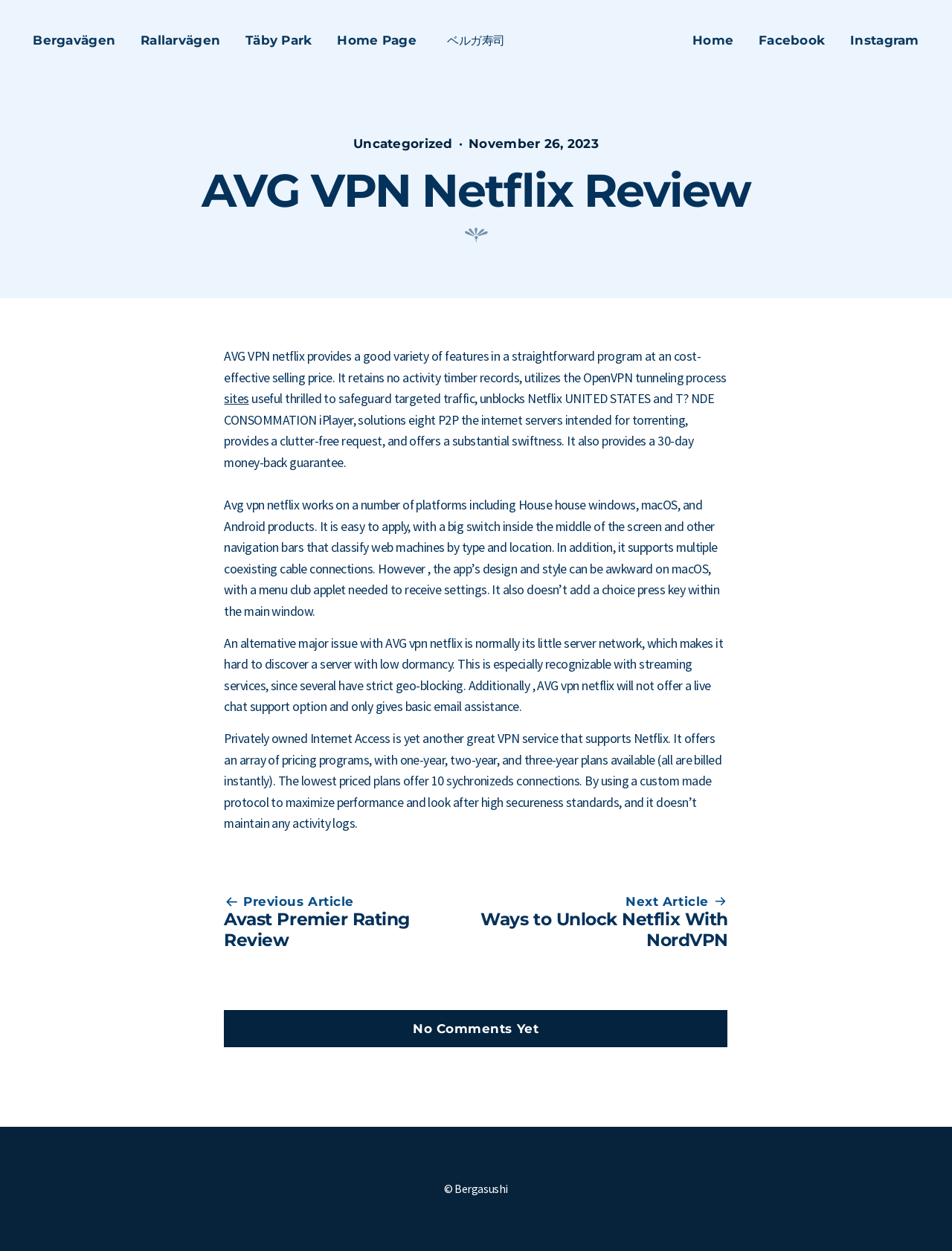Determine the bounding box coordinates of the clickable element to achieve the following action: 'Leave a reply'. Provide the coordinates as four float values between 0 and 1, formatted as [left, top, right, bottom].

[0.235, 0.866, 0.765, 0.887]